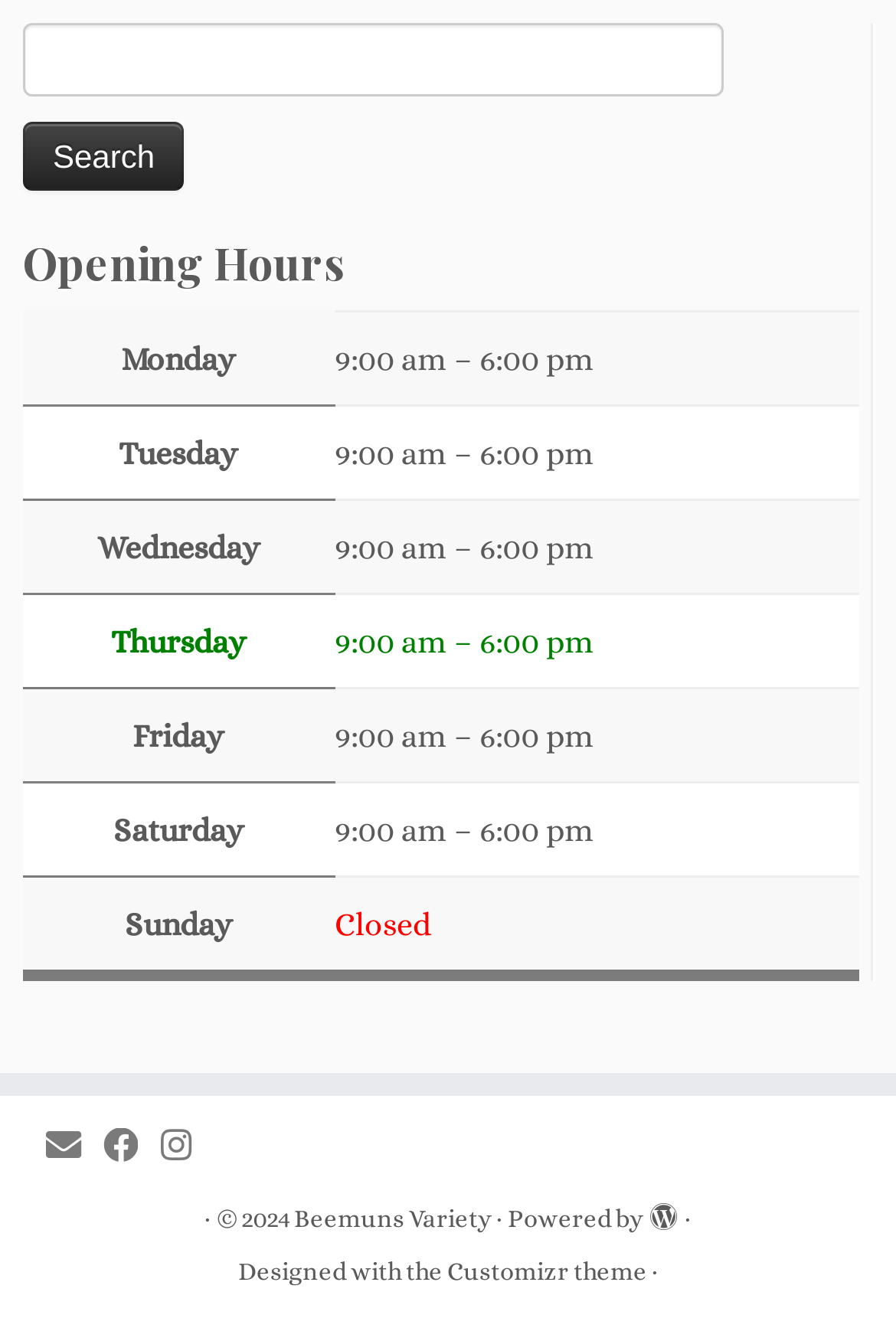Please specify the bounding box coordinates of the clickable region necessary for completing the following instruction: "Visit Beemuns Variety website". The coordinates must consist of four float numbers between 0 and 1, i.e., [left, top, right, bottom].

[0.328, 0.899, 0.549, 0.936]